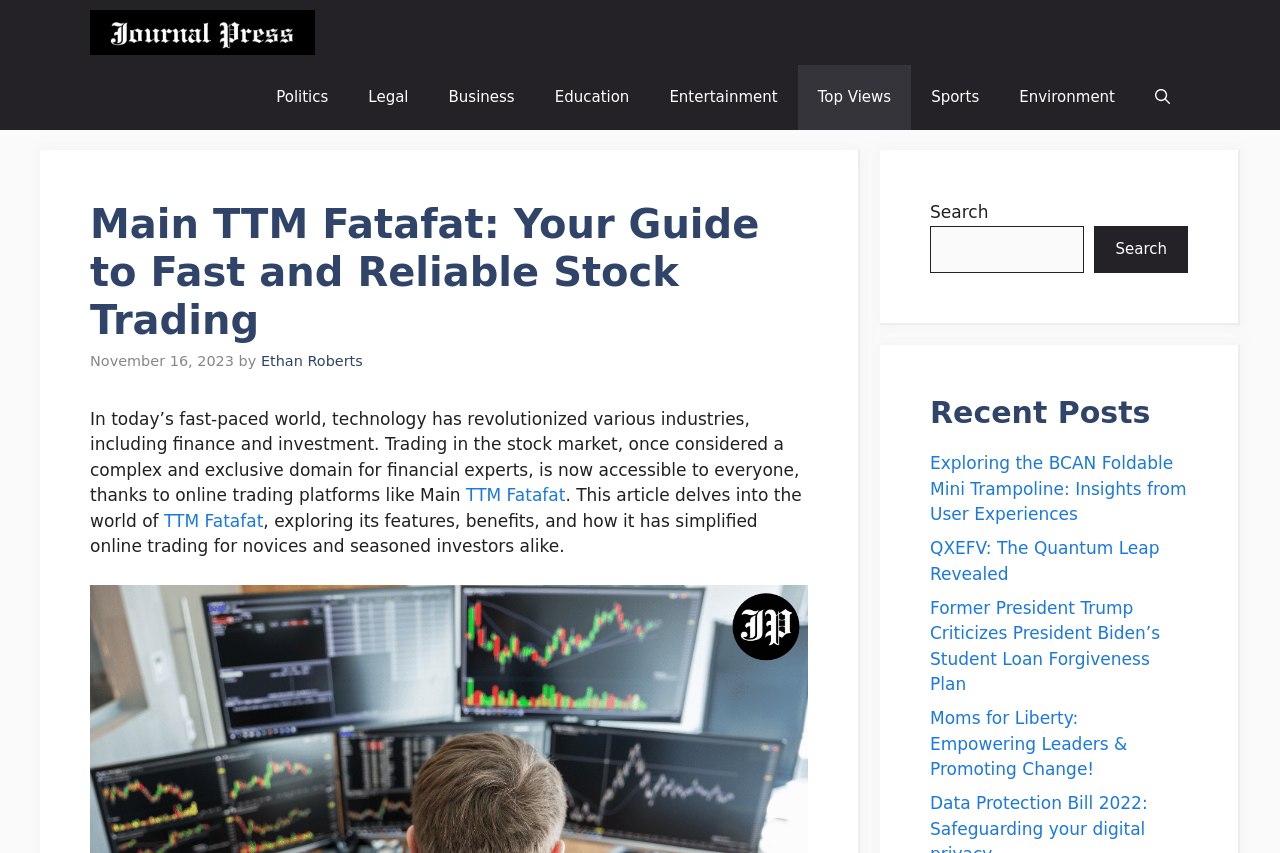Answer the following in one word or a short phrase: 
What is the name of the online trading platform?

Main TTM Fatafat